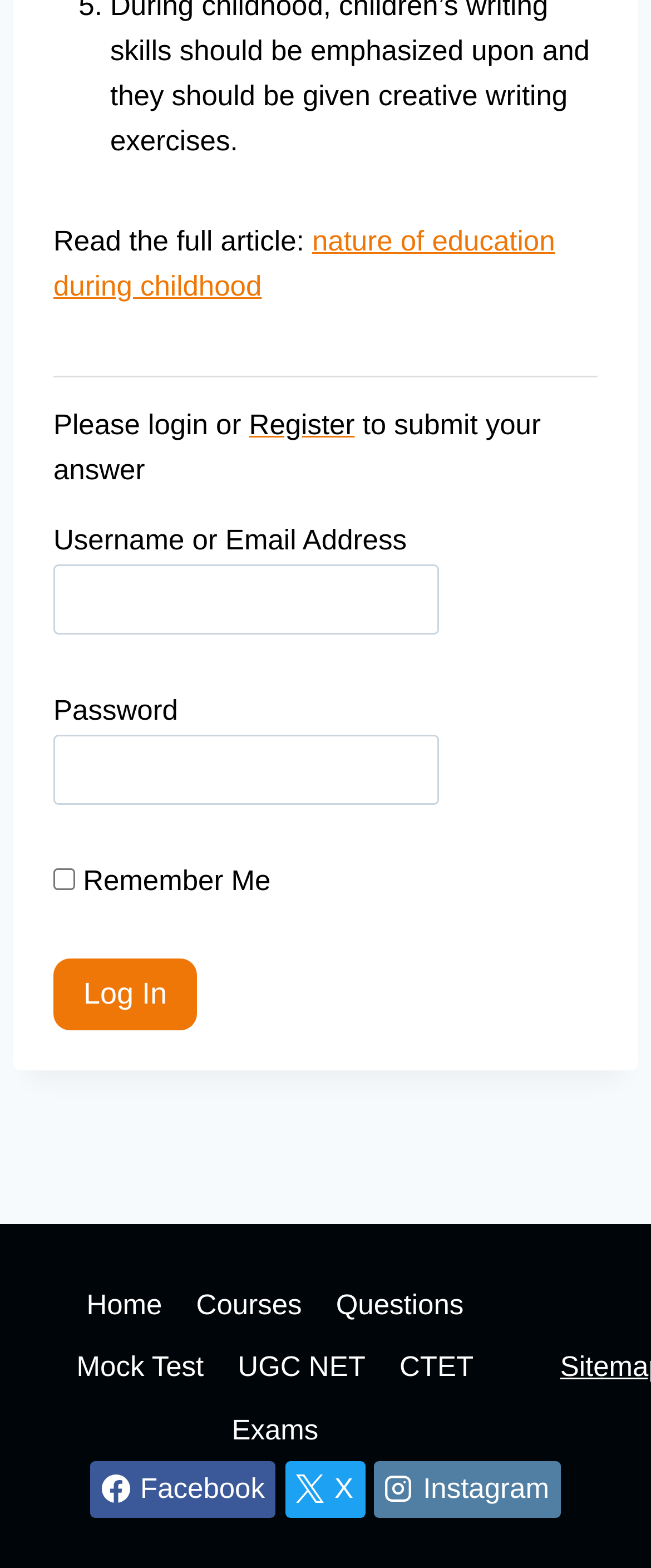Please pinpoint the bounding box coordinates for the region I should click to adhere to this instruction: "Click the 'Log In' button".

[0.082, 0.611, 0.303, 0.657]